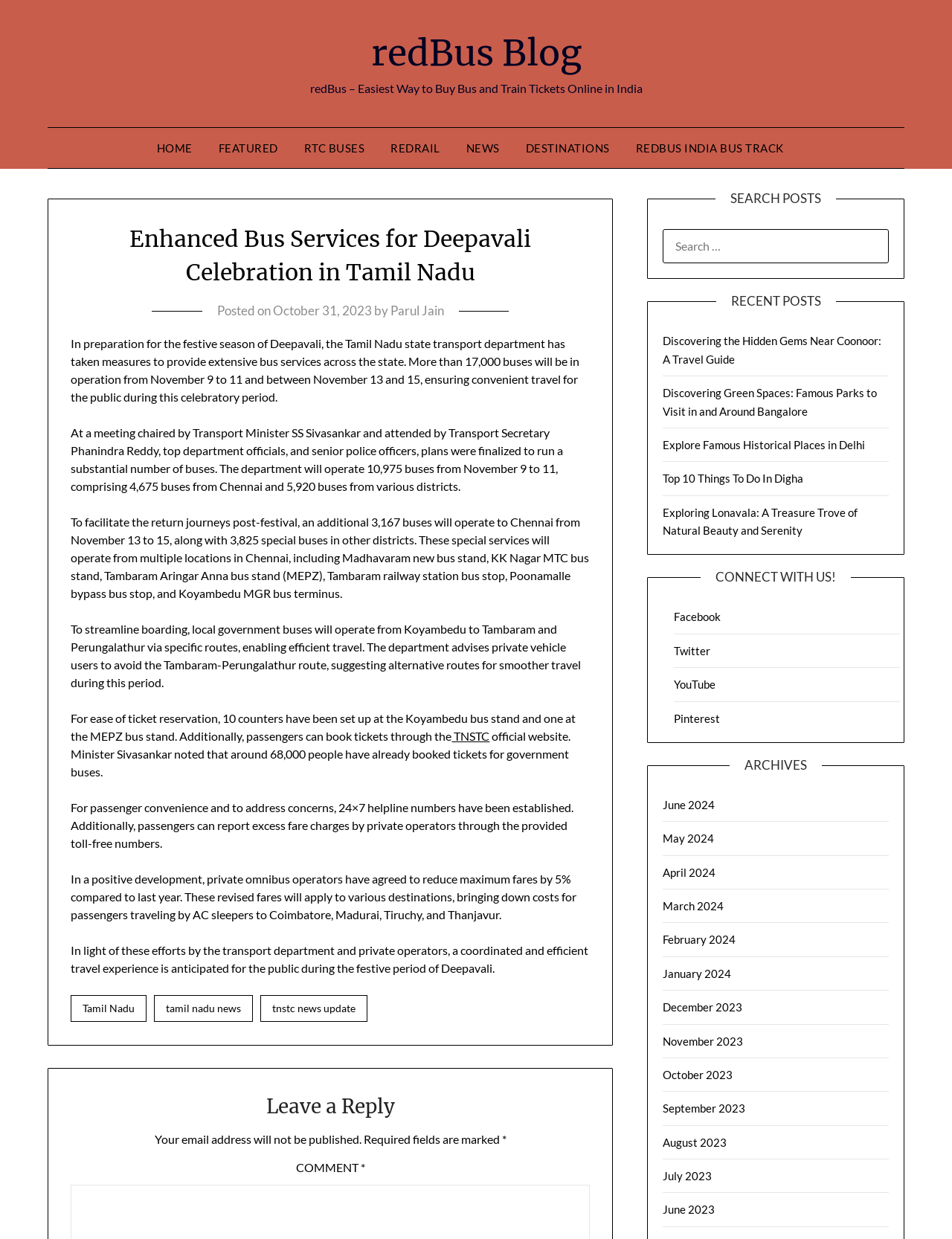Specify the bounding box coordinates (top-left x, top-left y, bottom-right x, bottom-right y) of the UI element in the screenshot that matches this description: October 31, 2023October 31, 2023

[0.286, 0.244, 0.39, 0.257]